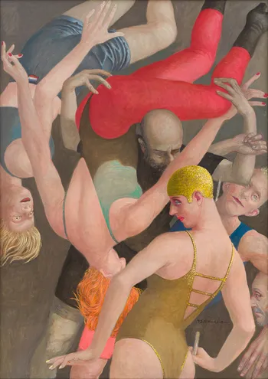Using the elements shown in the image, answer the question comprehensively: Where is the exhibition being held?

According to the caption, the exhibition 'Volker Stelzmann. Thicket' is taking place at Galerie Poll in Berlin, Germany, from April 26, 2024, to June 8, 2024.